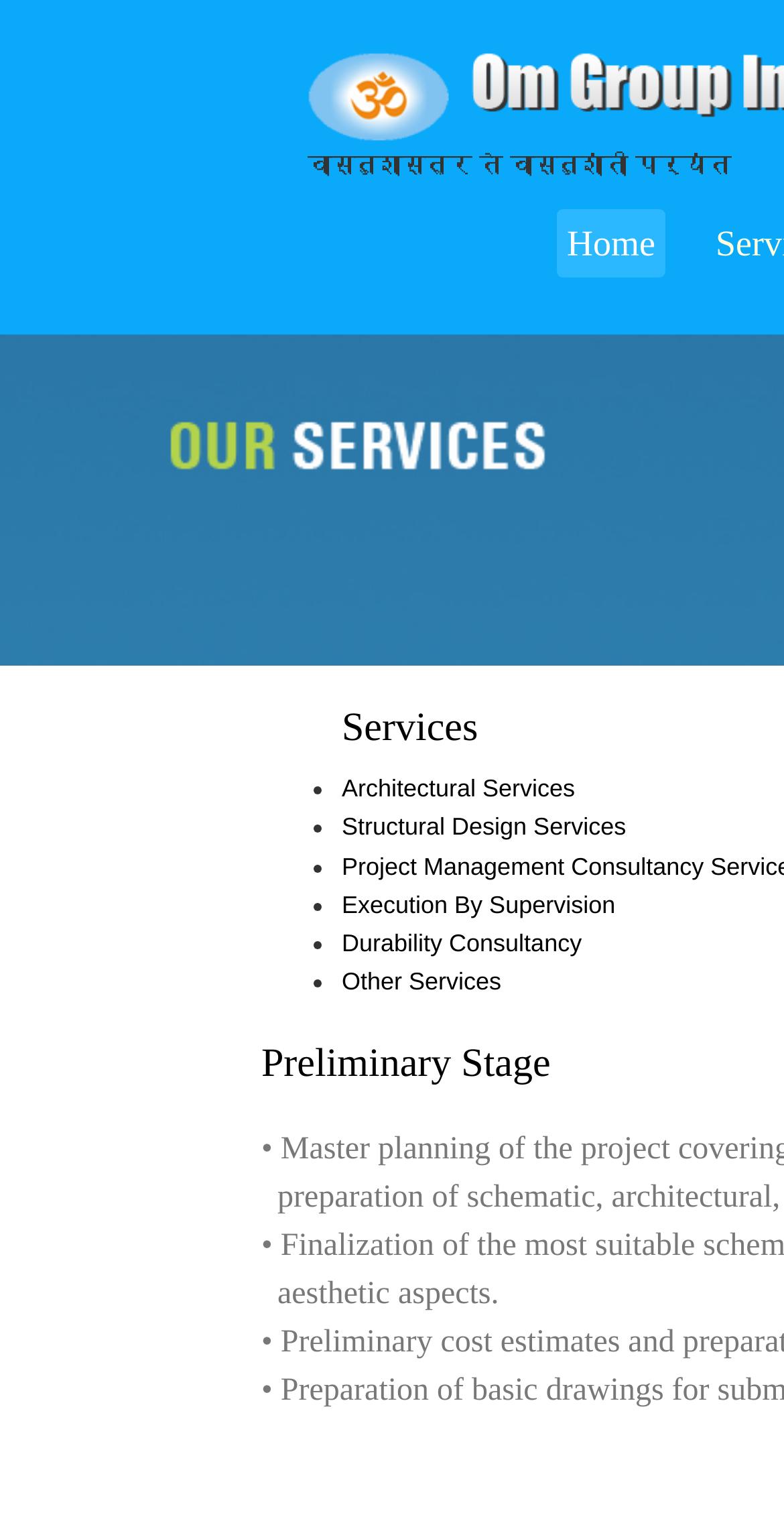Is there a 'Home' link on the page?
Look at the screenshot and respond with one word or a short phrase.

Yes